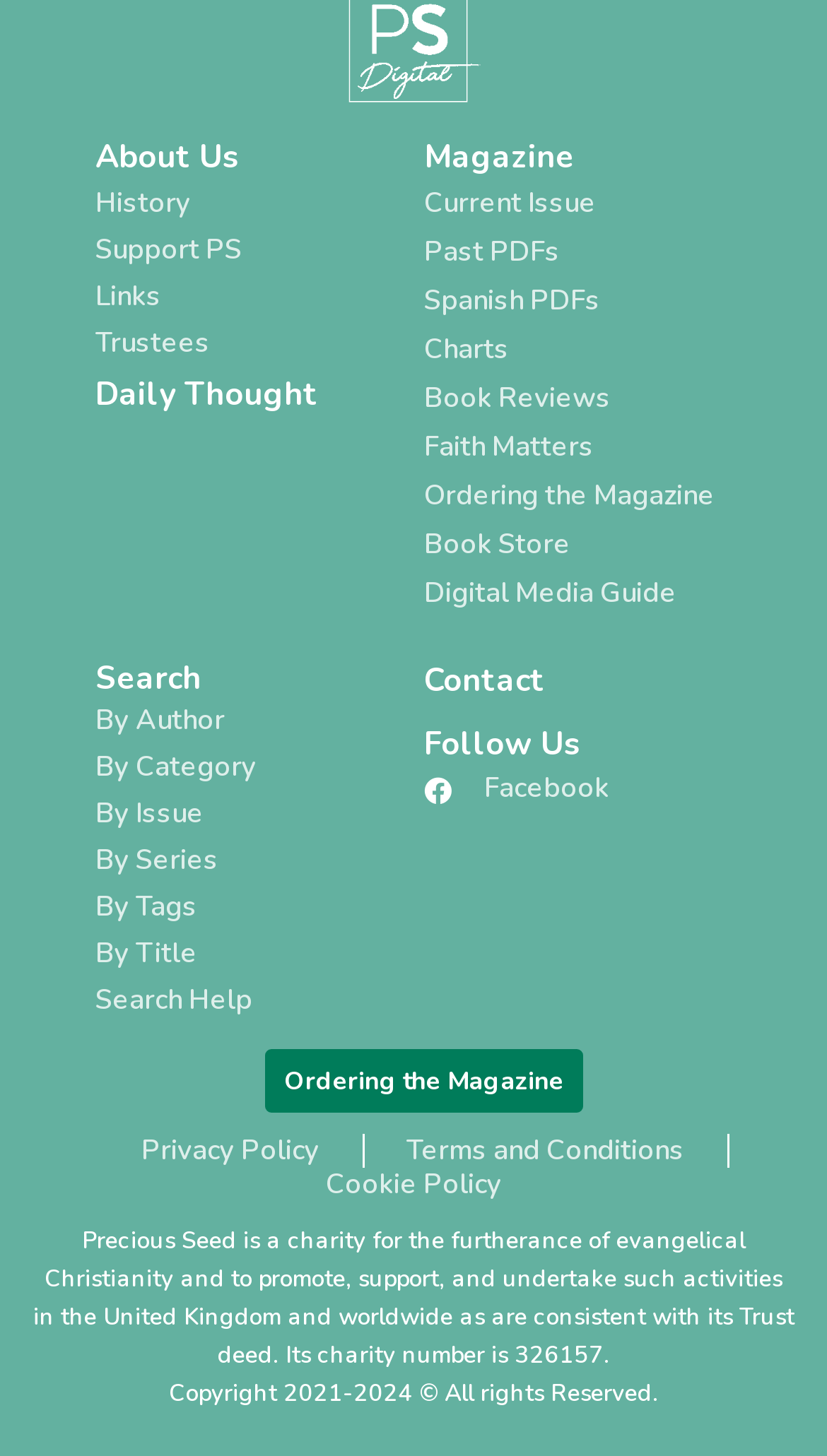What is the main category of the 'About Us' link?
Please describe in detail the information shown in the image to answer the question.

The 'About Us' link is located at the top left of the webpage, and based on its position and the other links nearby, it is likely to be a main category of the webpage, which is 'About'.